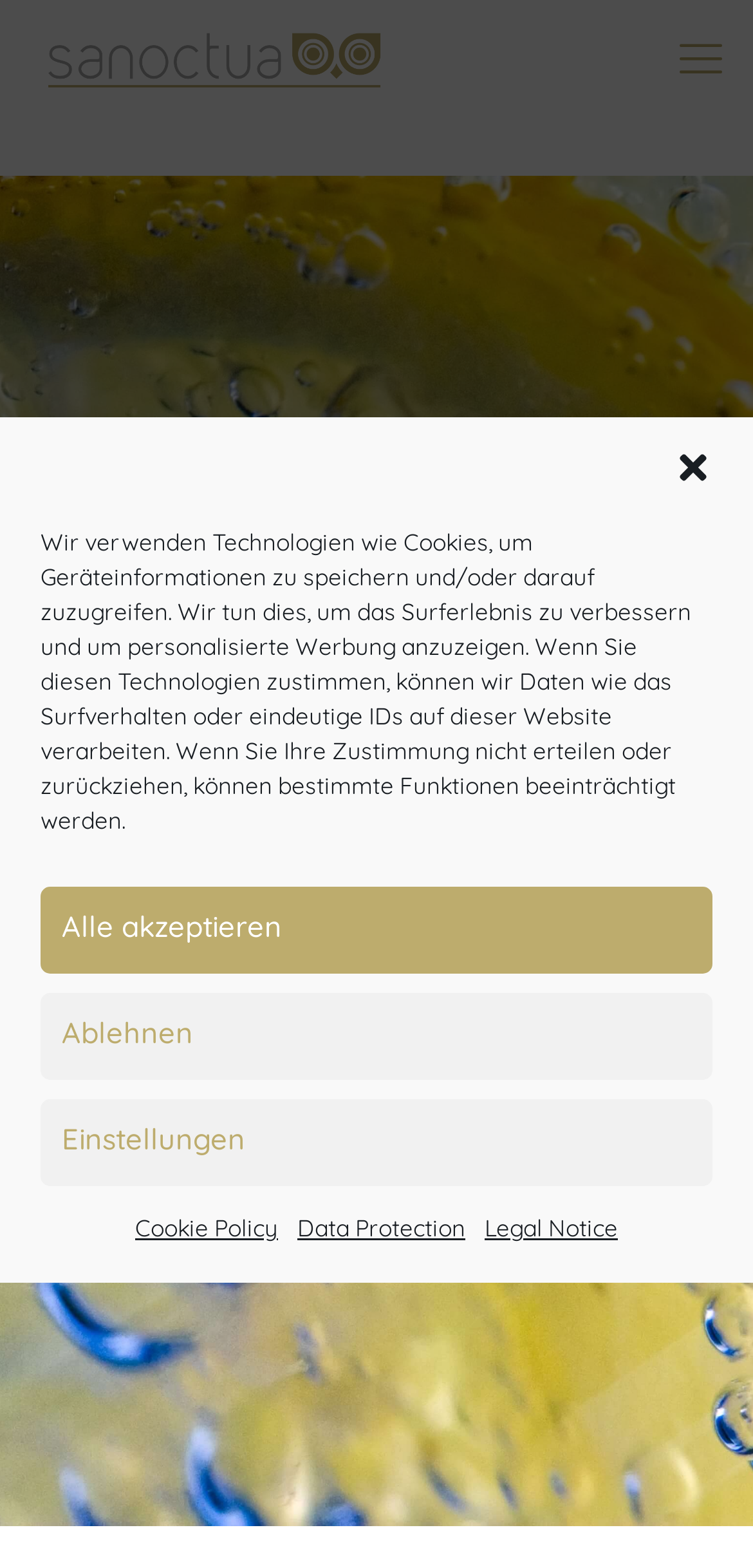Given the description "aria-label="mobile menu"", provide the bounding box coordinates of the corresponding UI element.

[0.887, 0.016, 0.974, 0.058]